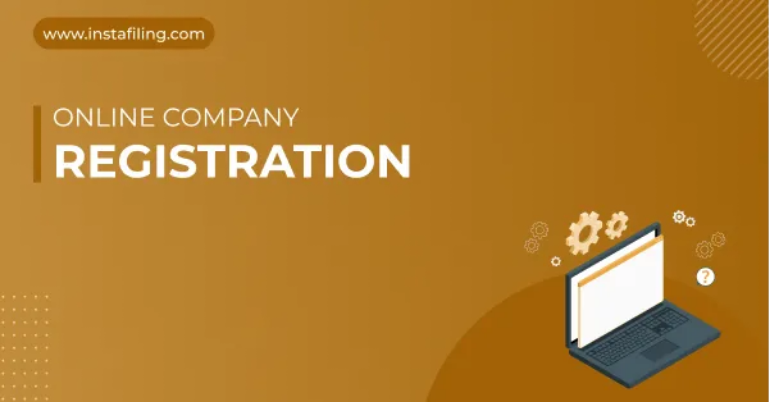What is the name of the associated website?
Using the image, provide a concise answer in one word or a short phrase.

Instafiling.com